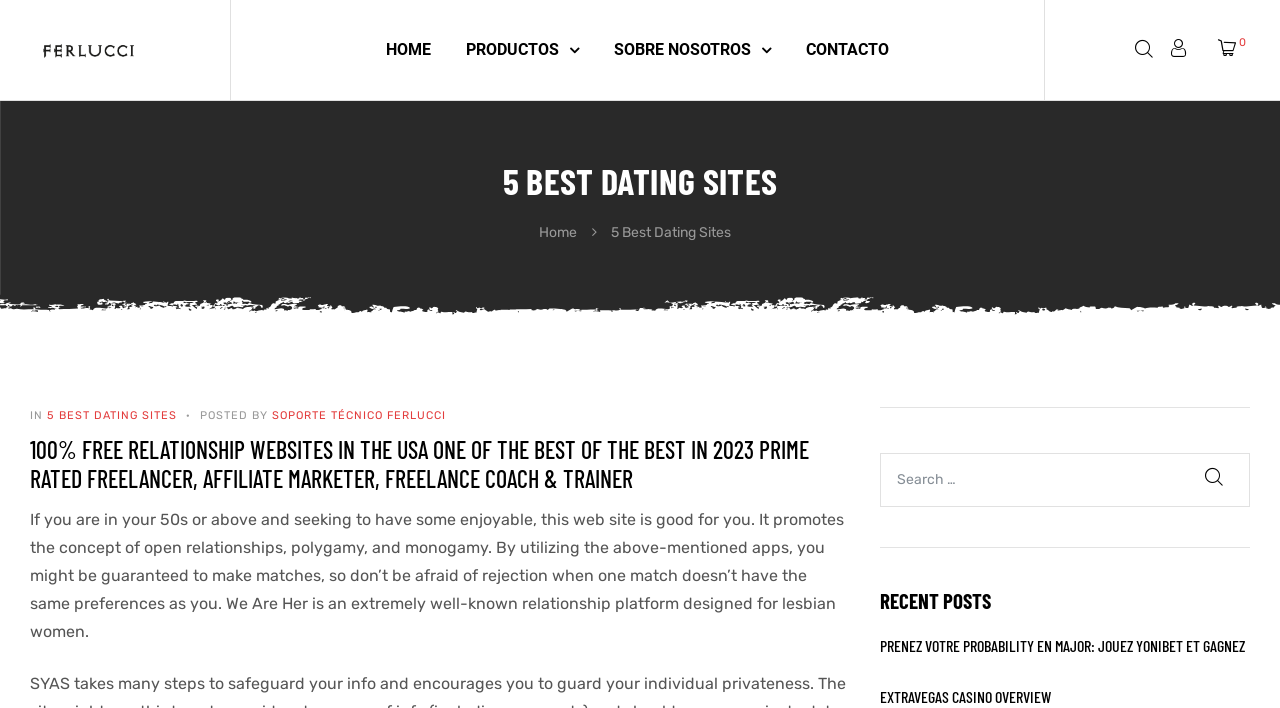Can you extract the primary headline text from the webpage?

5 BEST DATING SITES